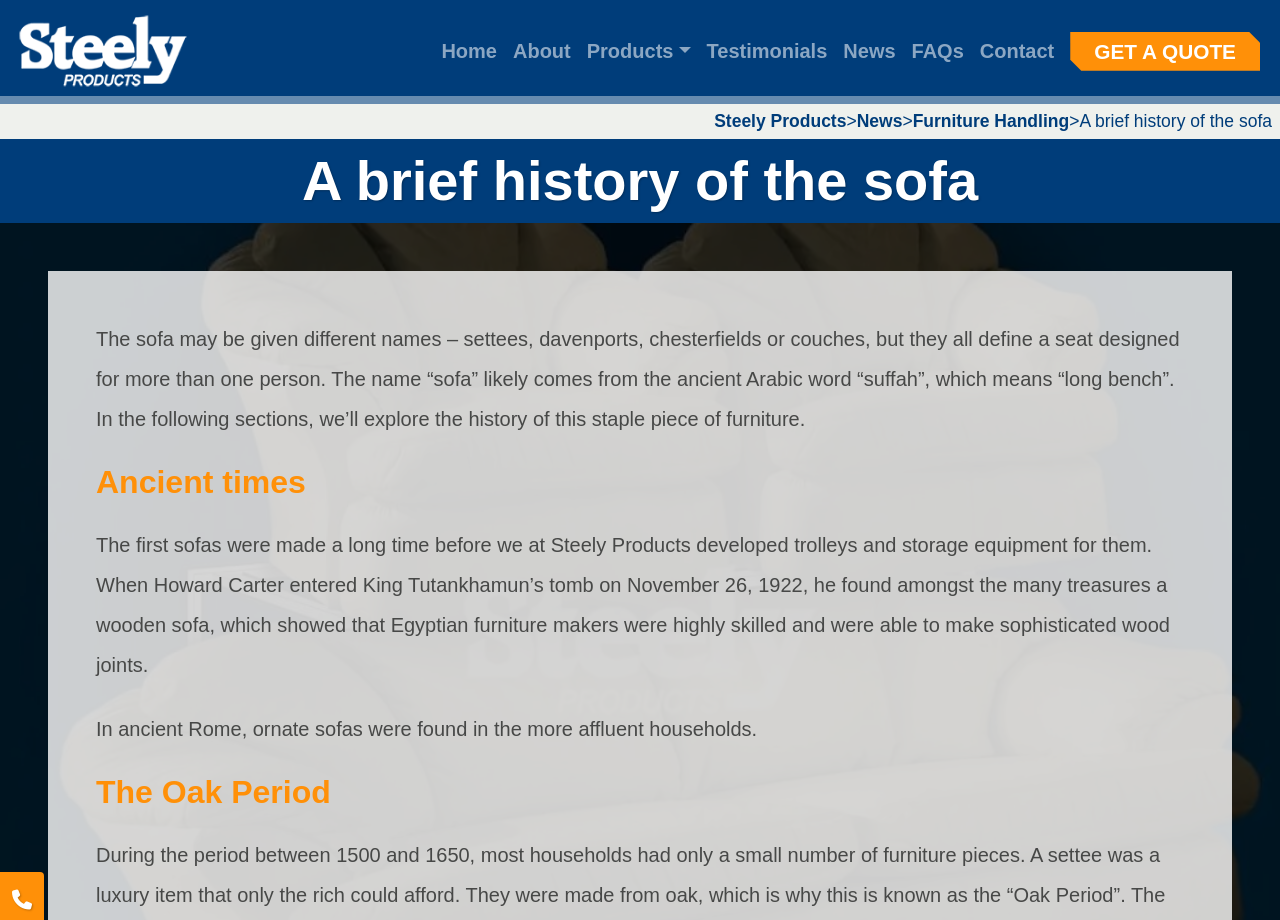Specify the bounding box coordinates of the area that needs to be clicked to achieve the following instruction: "Read about the history of the sofa".

[0.009, 0.152, 0.991, 0.242]